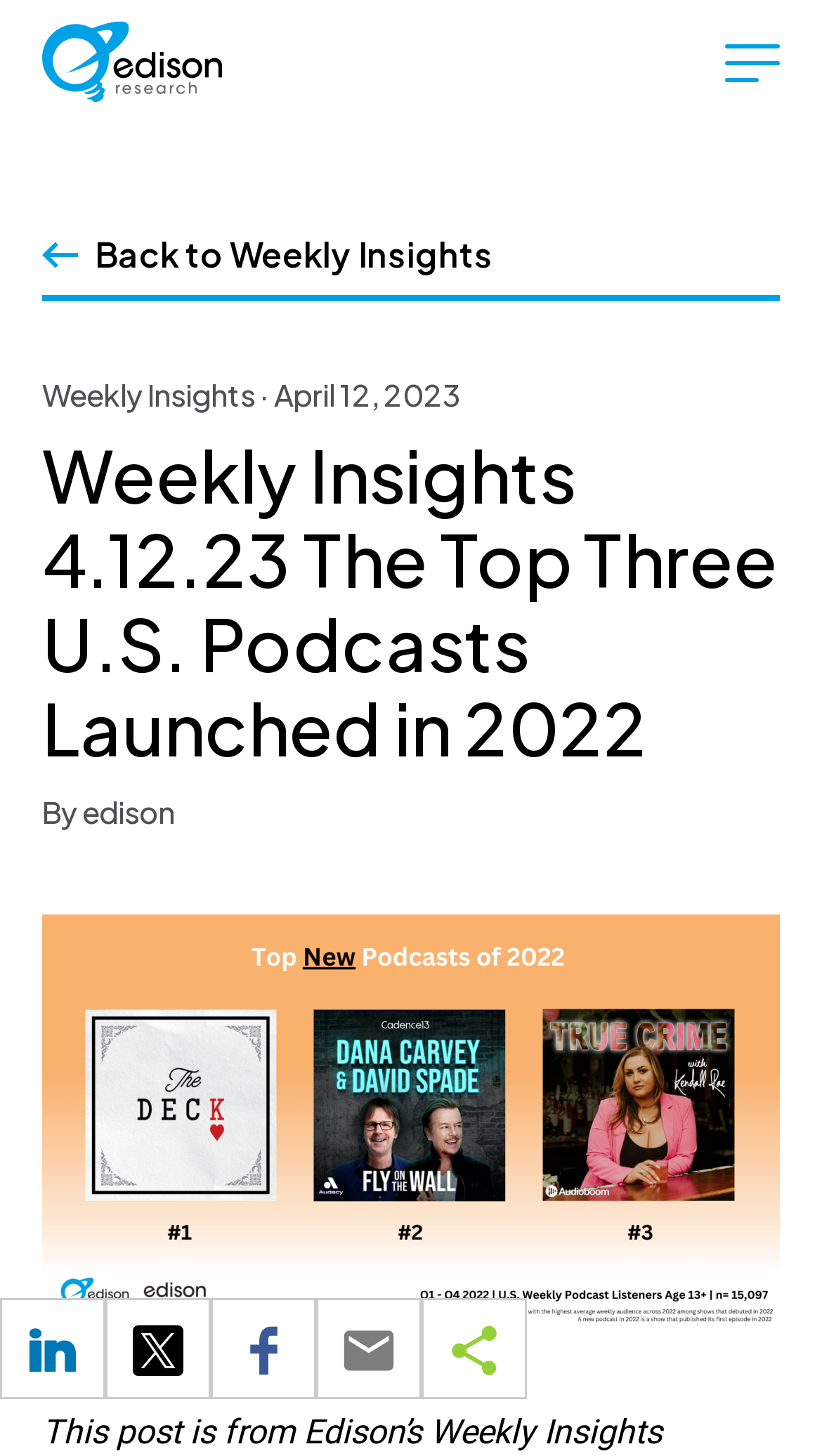Please use the details from the image to answer the following question comprehensively:
What is the name of the newsletter?

I determined the answer by looking at the heading 'Weekly Insights · April 12, 2023' and 'Weekly Insights 4.12.23 The Top Three U.S. Podcasts Launched in 2022', which suggests that the newsletter is called Weekly Insights.